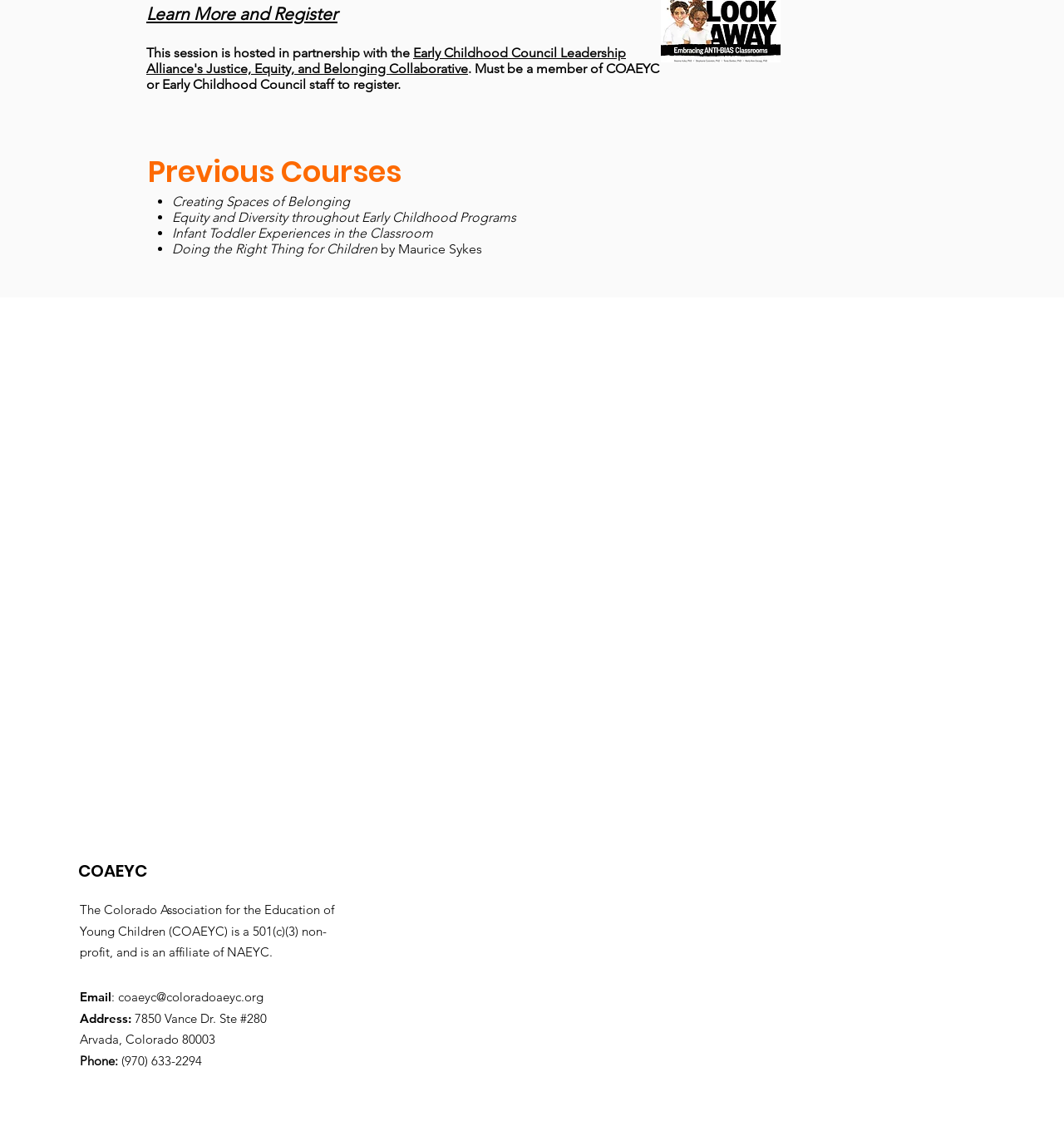For the given element description Learn More and Register, determine the bounding box coordinates of the UI element. The coordinates should follow the format (top-left x, top-left y, bottom-right x, bottom-right y) and be within the range of 0 to 1.

[0.138, 0.003, 0.317, 0.021]